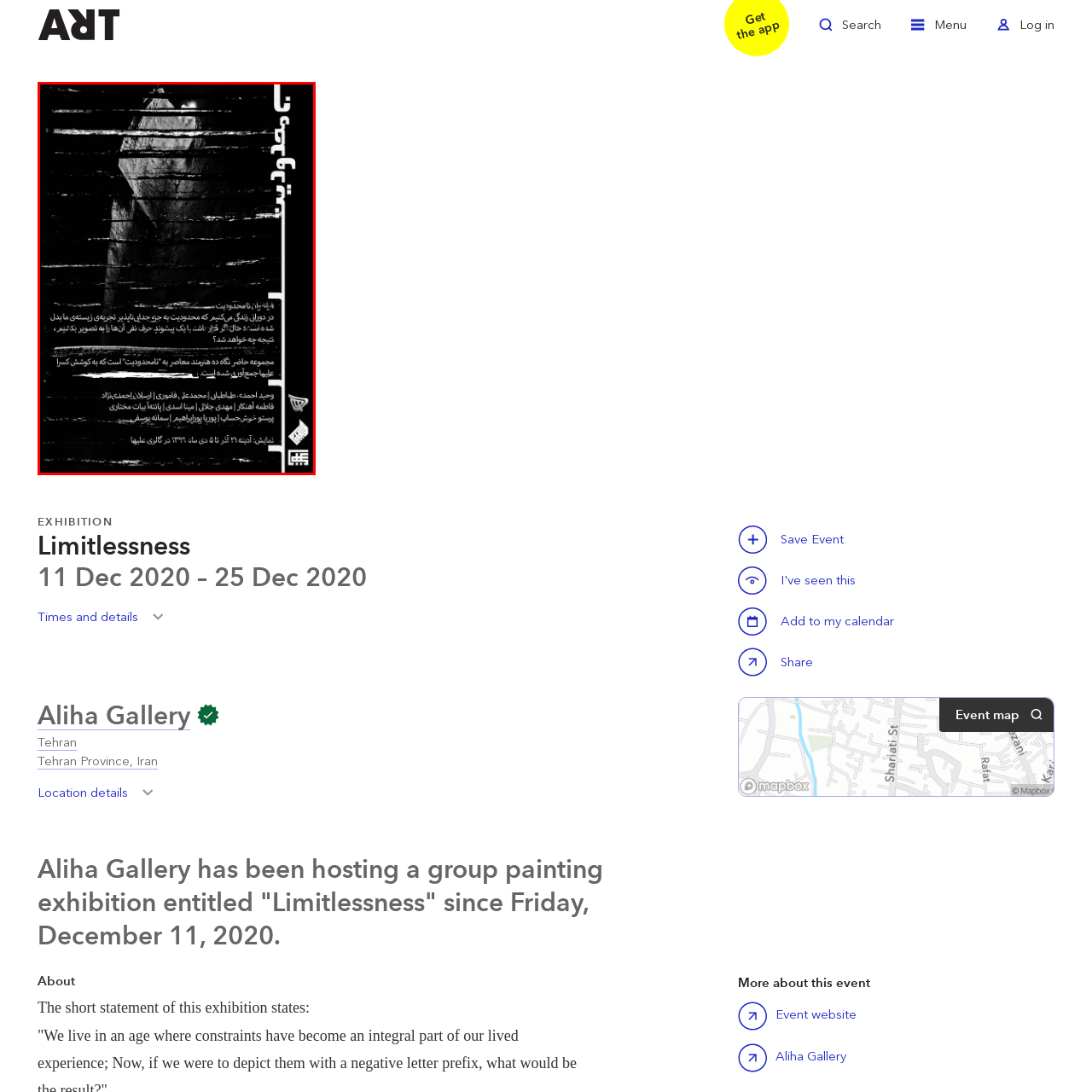Elaborate on the scene depicted within the red bounding box in the image.

The image features a striking poster for the "Limitlessness" exhibition held at Aliha Gallery in Tehran from December 11 to December 25, 2020. The artwork is characterized by a compelling black-and-white design that evokes a sense of depth and emotion. The text on the poster is primarily in Persian, inviting attendees to explore themes of limitation and freedom as expressed through the featured artwork. 

The poster also emphasizes the exhibition's focus on artistic expression and the collective engagement of participating artists. It visually connects with the idea of breaking through boundaries and encouraging viewers to reflect on their perceptions. The use of stark lines and fragmented textures in the design complements the exhibition's theme, enhancing the viewer's intrigue and inviting them to engage with the content on a deeper level. 

Overall, this poster encapsulates the essence of the art event, providing a glimpse into the artistry and philosophical underpinnings that define the "Limitlessness" exhibition.